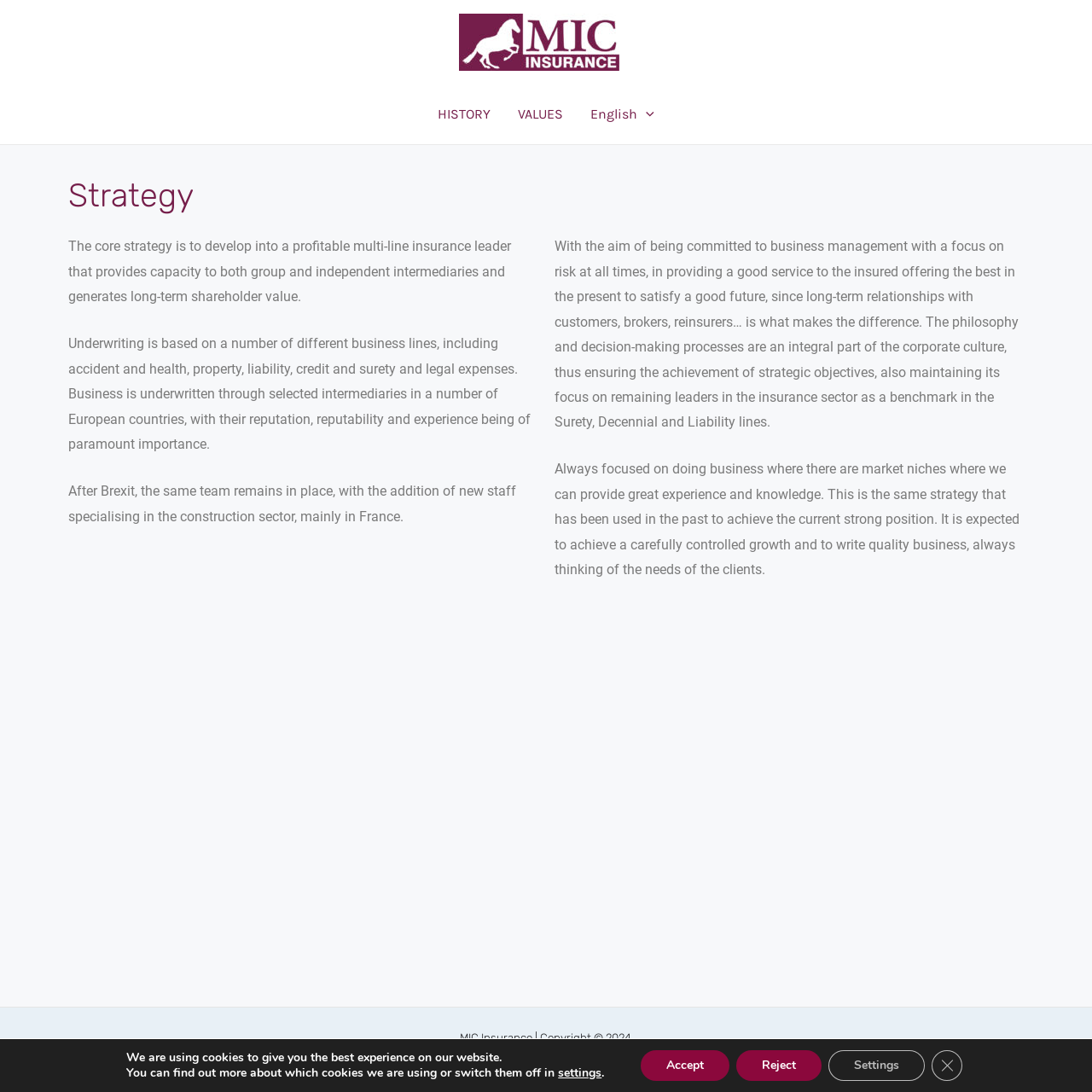Determine the bounding box of the UI element mentioned here: "alt="MIC Insurance"". The coordinates must be in the format [left, top, right, bottom] with values ranging from 0 to 1.

[0.42, 0.03, 0.567, 0.045]